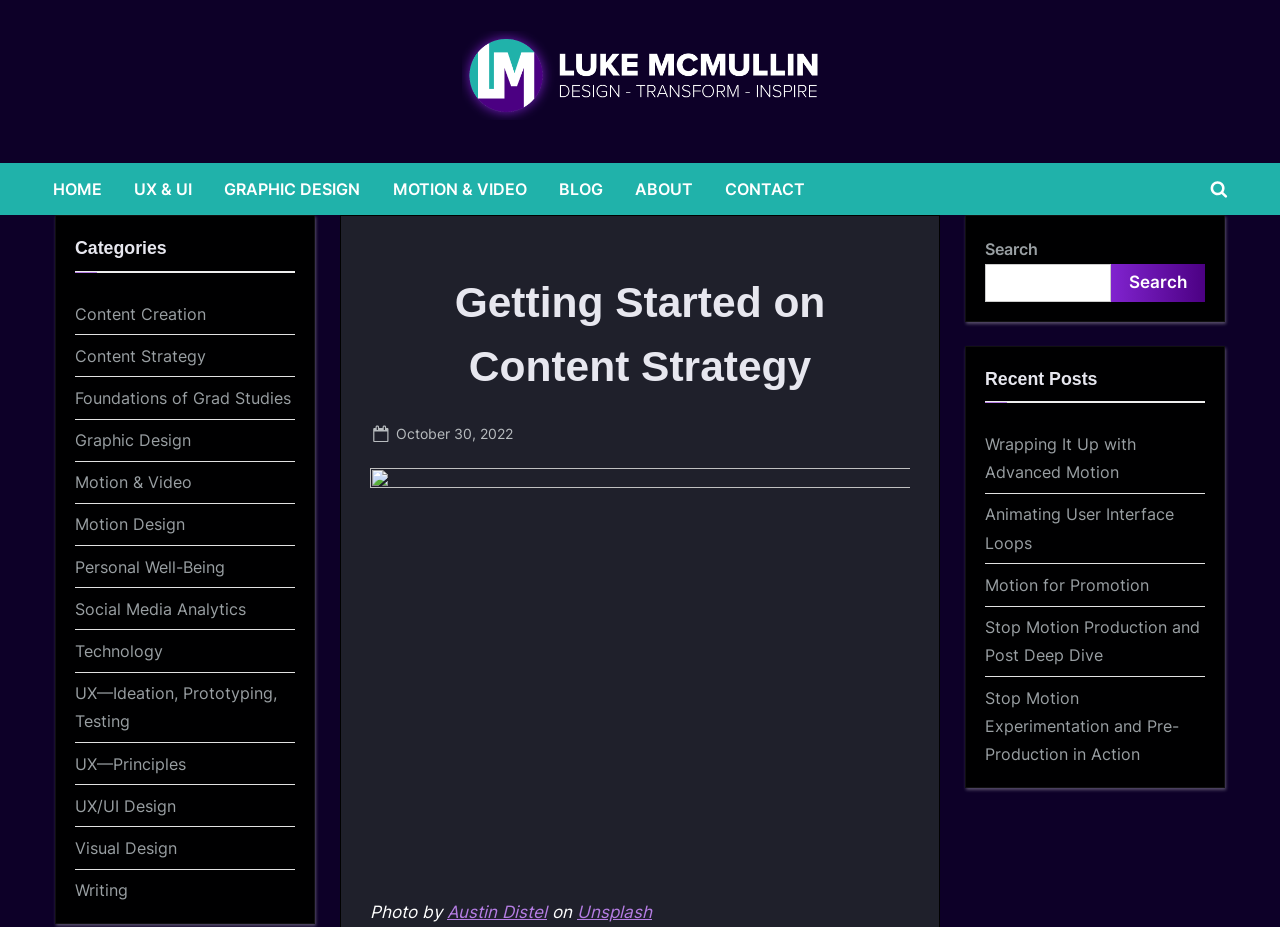Please determine the headline of the webpage and provide its content.

Getting Started on Content Strategy